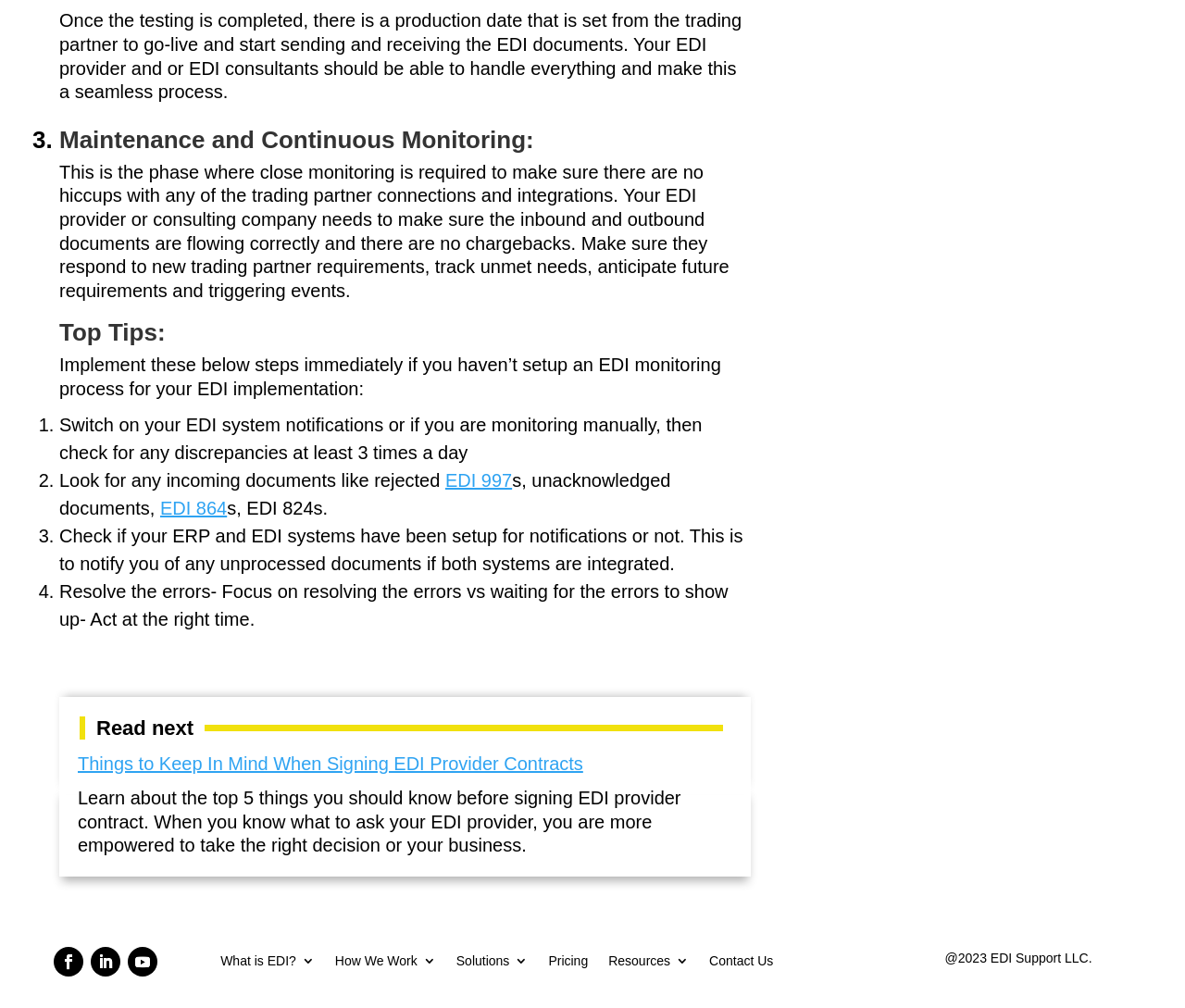Locate the bounding box coordinates of the element that should be clicked to fulfill the instruction: "Read next".

[0.081, 0.71, 0.163, 0.733]